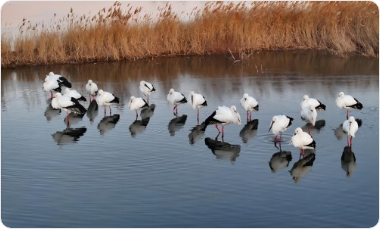What color are the birds primarily?
Look at the webpage screenshot and answer the question with a detailed explanation.

According to the caption, the birds are primarily white with distinctive black markings, which suggests that their main color is white.